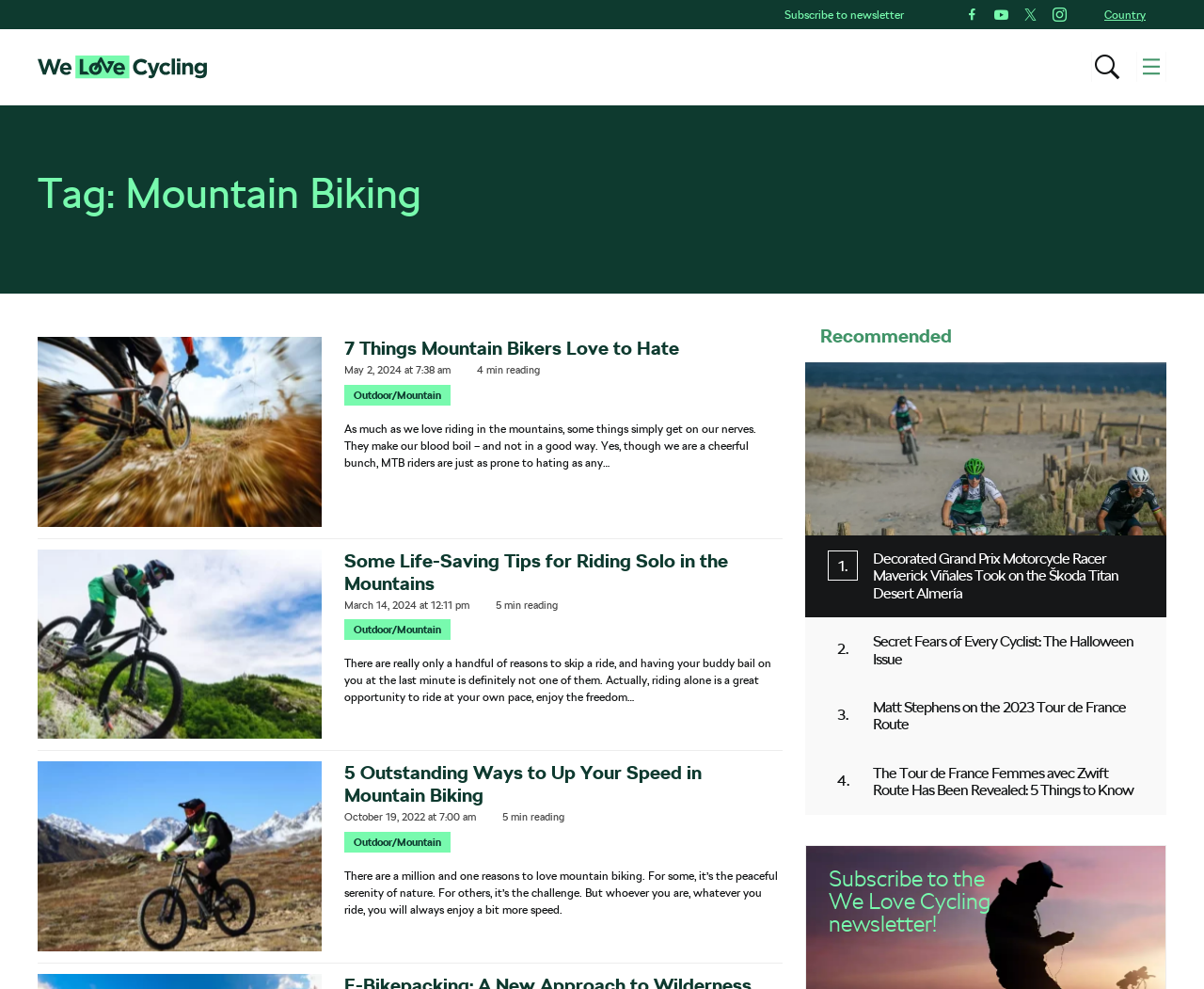Determine the bounding box coordinates for the region that must be clicked to execute the following instruction: "Click on the menu button".

[0.944, 0.052, 0.969, 0.083]